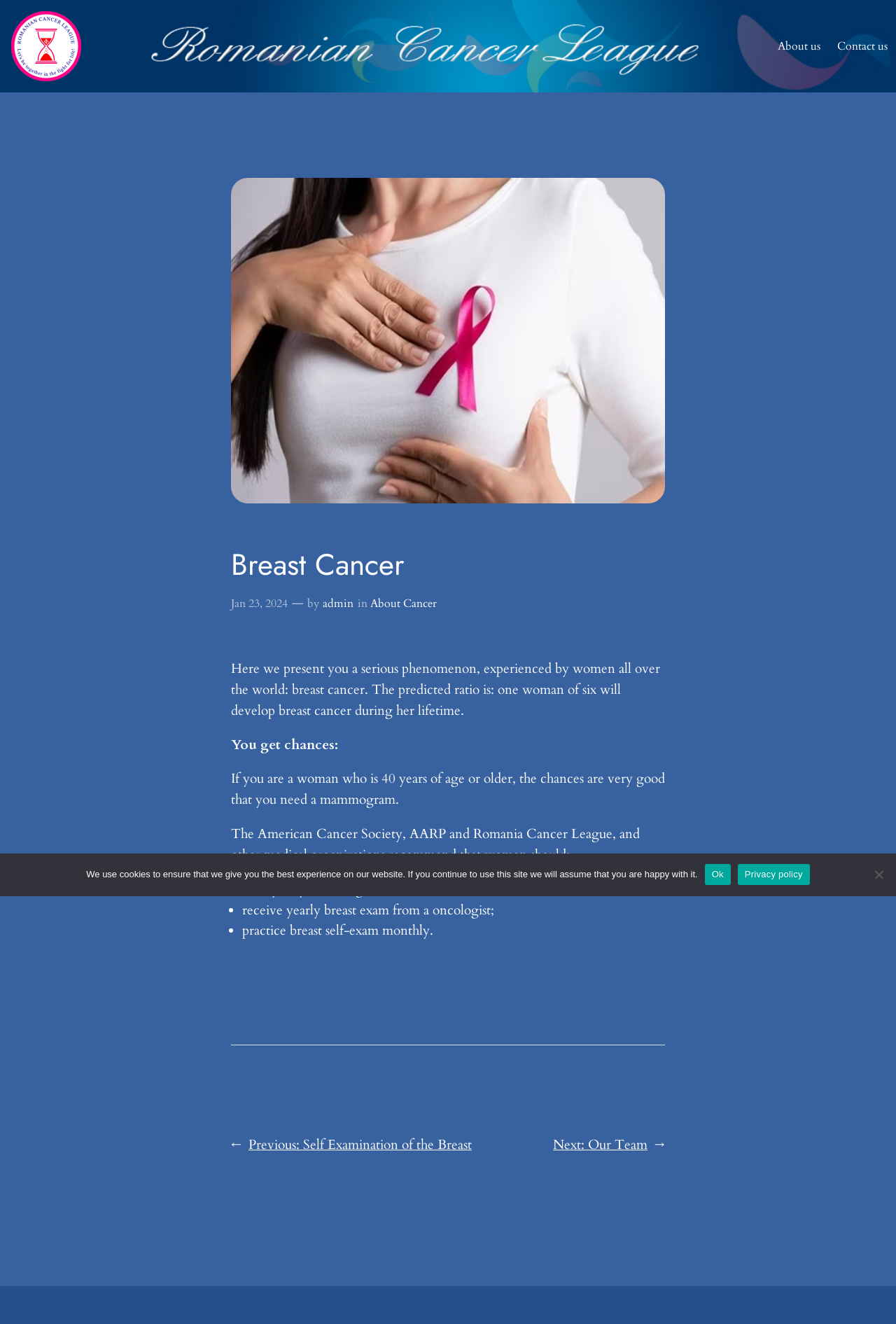Provide a short answer using a single word or phrase for the following question: 
What is the recommended frequency for breast self-exam?

Monthly